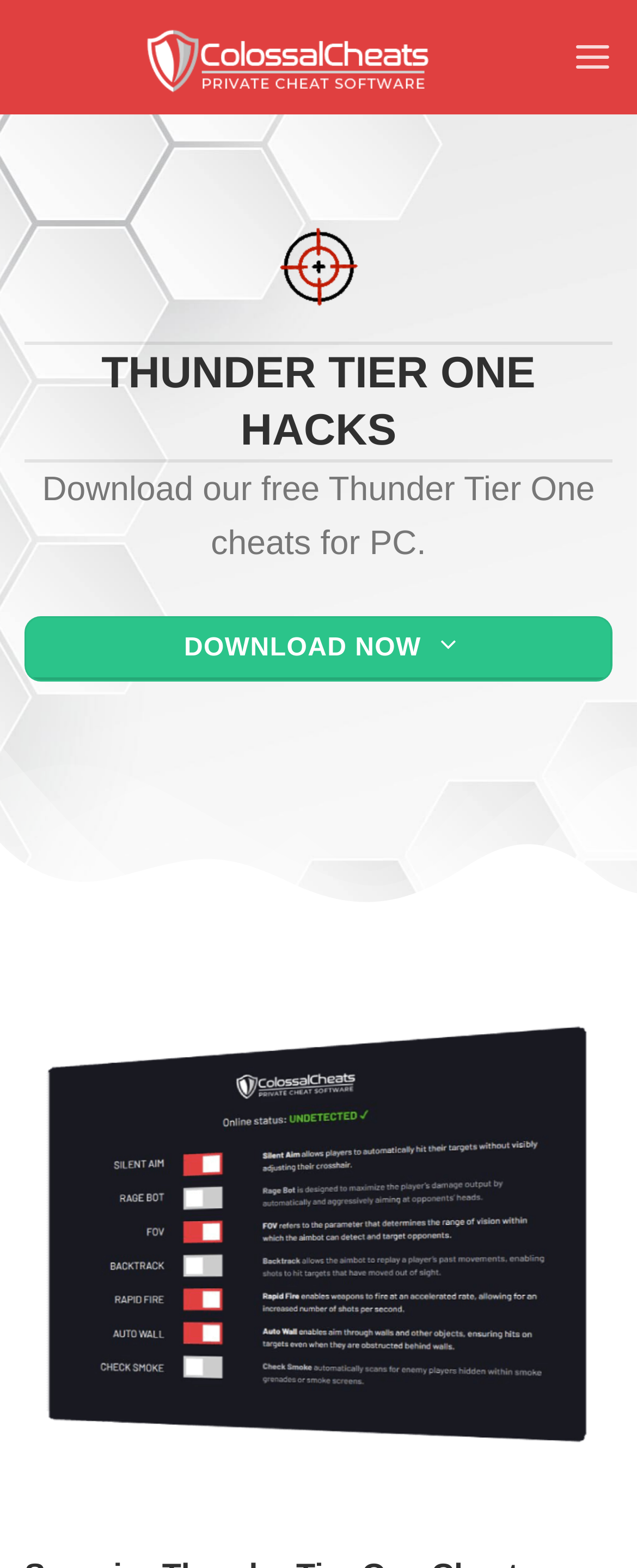What type of cheats are showcased on the webpage?
Answer the question in a detailed and comprehensive manner.

The type of cheats showcased on the webpage can be determined by looking at the image located below the 'DOWNLOAD NOW' button, which is captioned 'ColossalCheats aimbot and wallhack showcase'.